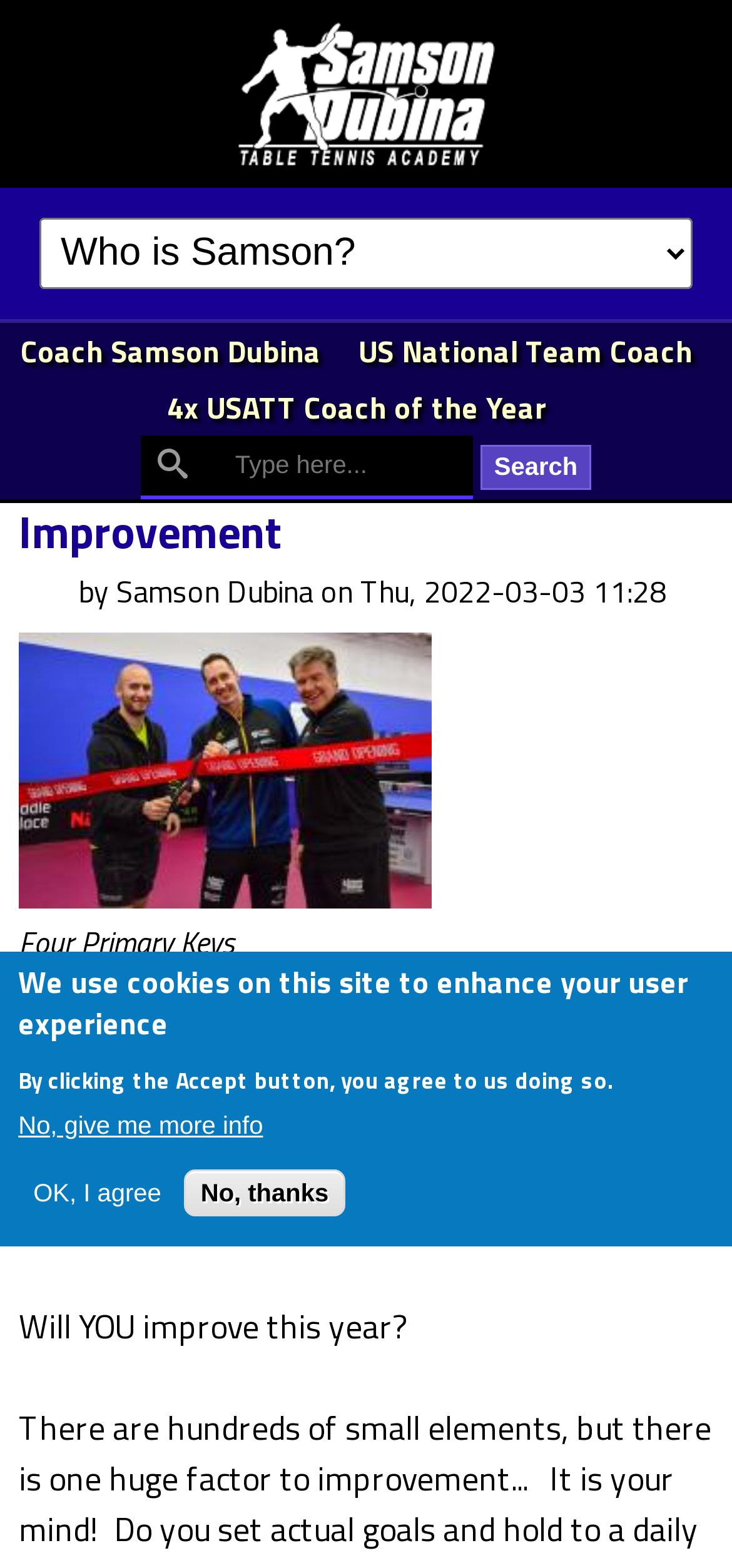Can you find the bounding box coordinates of the area I should click to execute the following instruction: "Click on the coaching article by Samson Dubina"?

[0.026, 0.766, 0.823, 0.798]